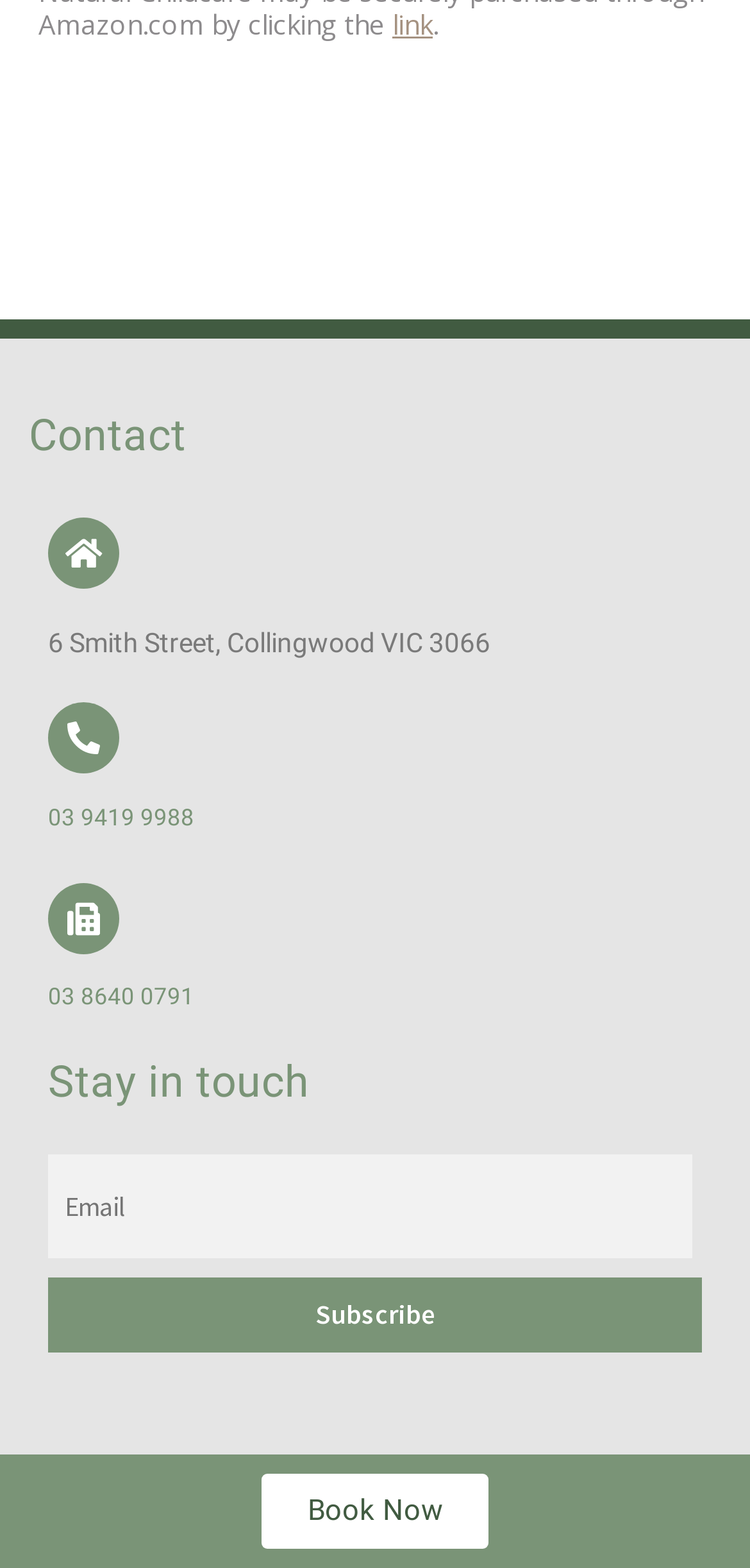Based on the element description 03 9419 9988, identify the bounding box coordinates for the UI element. The coordinates should be in the format (top-left x, top-left y, bottom-right x, bottom-right y) and within the 0 to 1 range.

[0.064, 0.513, 0.259, 0.53]